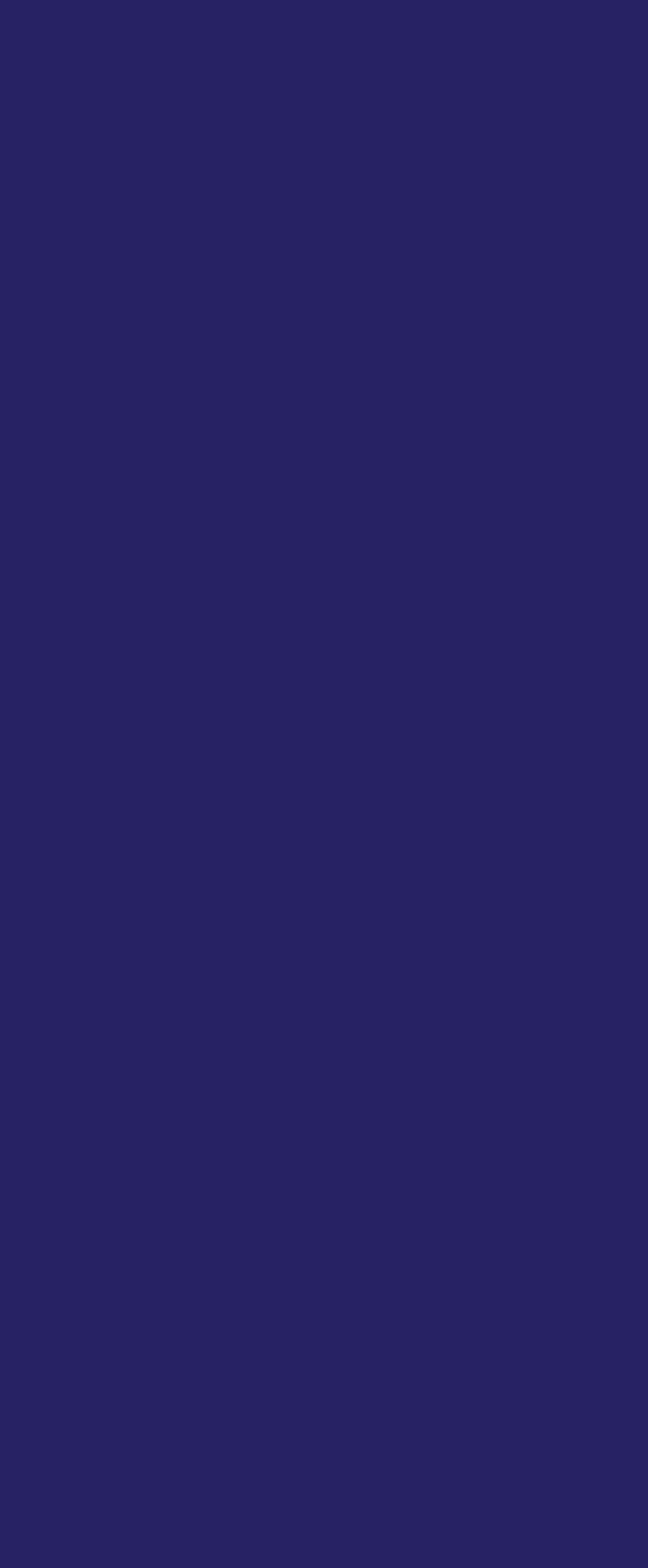Please provide a comprehensive answer to the question based on the screenshot: What is the button below QUICK LINKS?

I examined the section below the 'QUICK LINKS' heading and found a button labeled 'PAY A BILL'.